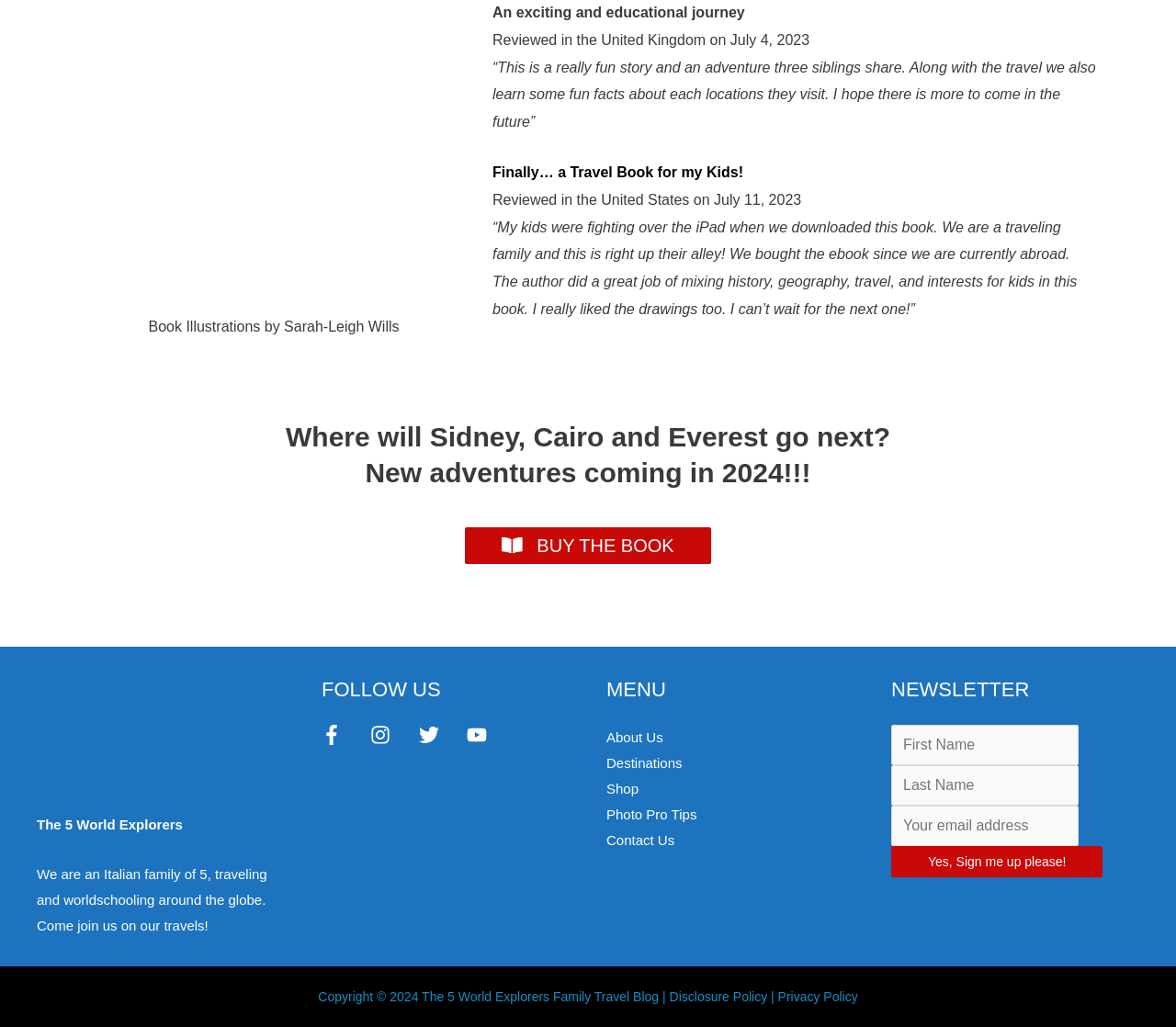Locate the bounding box coordinates of the item that should be clicked to fulfill the instruction: "Subscribe to the newsletter".

[0.758, 0.824, 0.938, 0.855]